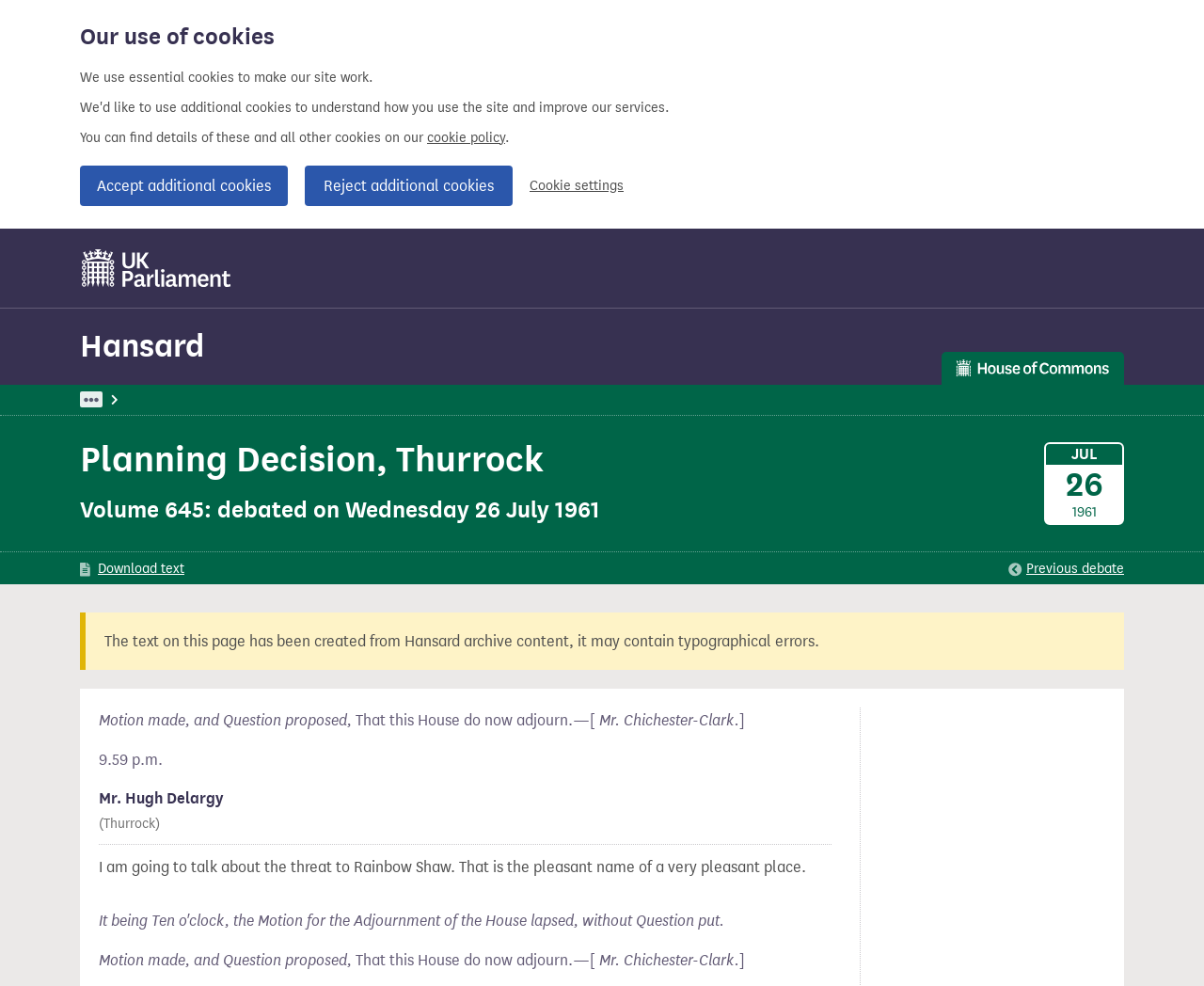Kindly determine the bounding box coordinates of the area that needs to be clicked to fulfill this instruction: "Go to UK Parliament homepage".

[0.066, 0.251, 0.194, 0.293]